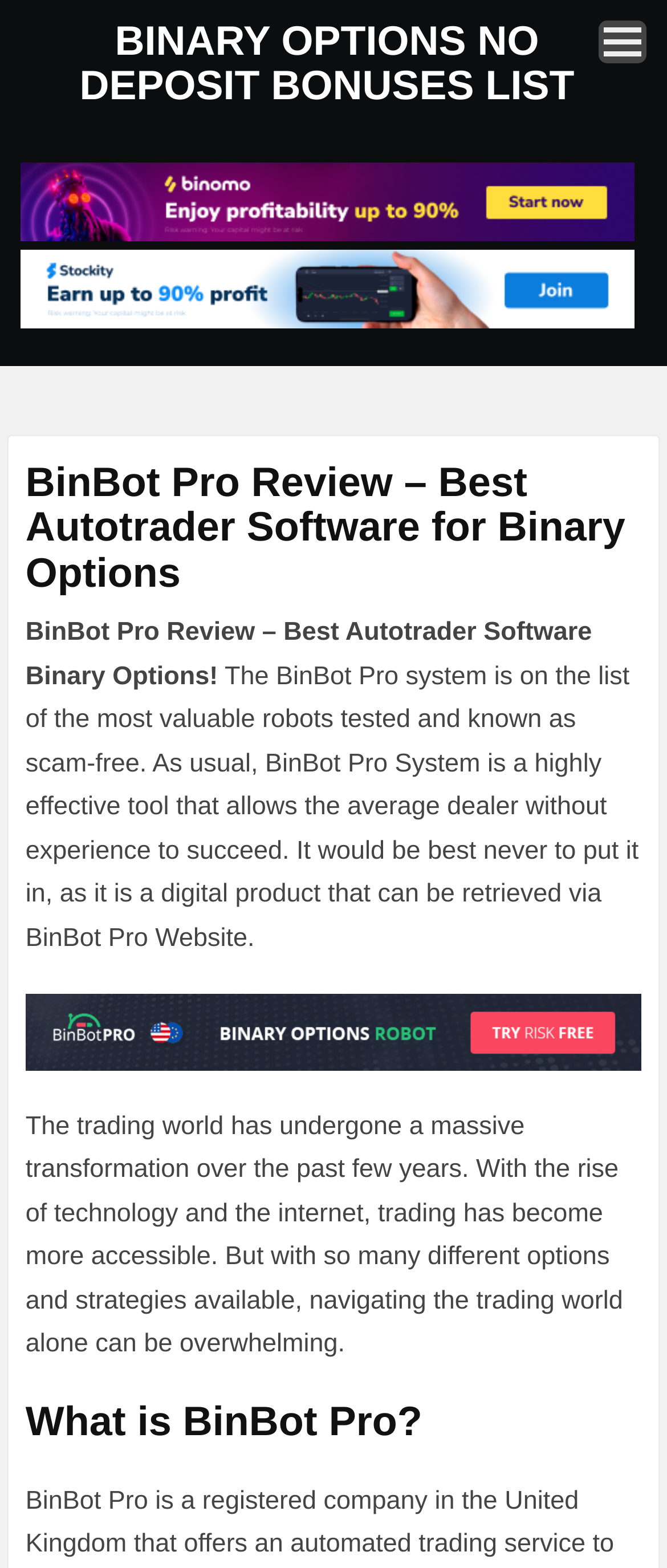What is the principal heading displayed on the webpage?

BINARY OPTIONS NO DEPOSIT BONUSES LIST